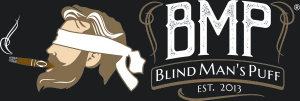Explain what the image portrays in a detailed manner.

The image features the logo of "Blind Man's Puff," a cigar-centric publication established in 2013. The design showcases a stylized figure of a bearded man with a blindfold, exuding a sense of intrigue and sophistication. He is depicted holding a cigar, which emphasizes the publication's focus on cigar culture and reviews. The logo is accented with the initials "BMP" prominently displayed in bold, artistic font, along with the publication's name beneath it. The overall aesthetic conveys a blend of classic elegance and modern flair, appealing to cigar enthusiasts and connoisseurs alike.